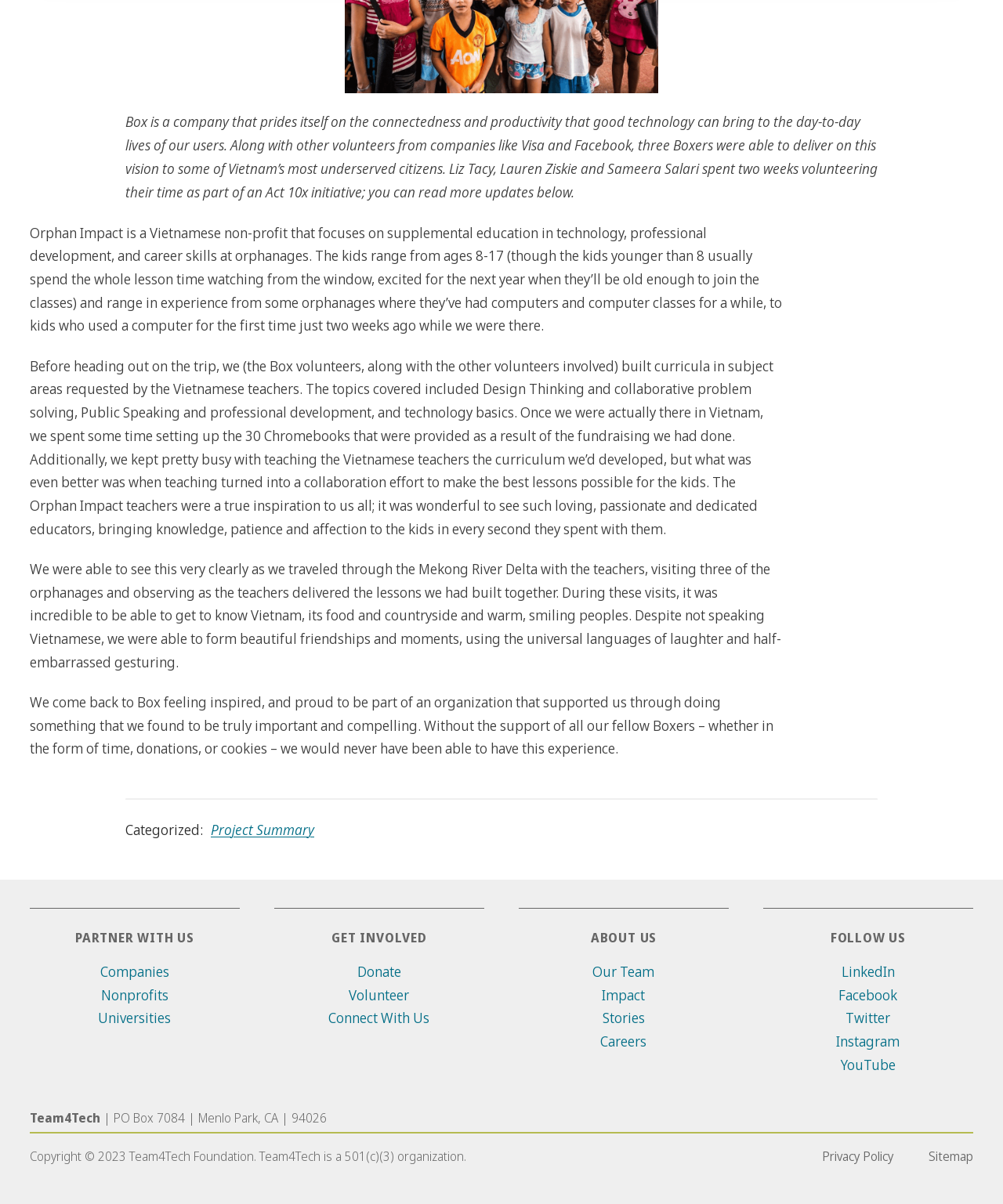Please provide a detailed answer to the question below based on the screenshot: 
What is the organization's name?

I found the organization's name by looking at the bottom of the webpage, where it says 'Team4Tech' followed by the address and copyright information.